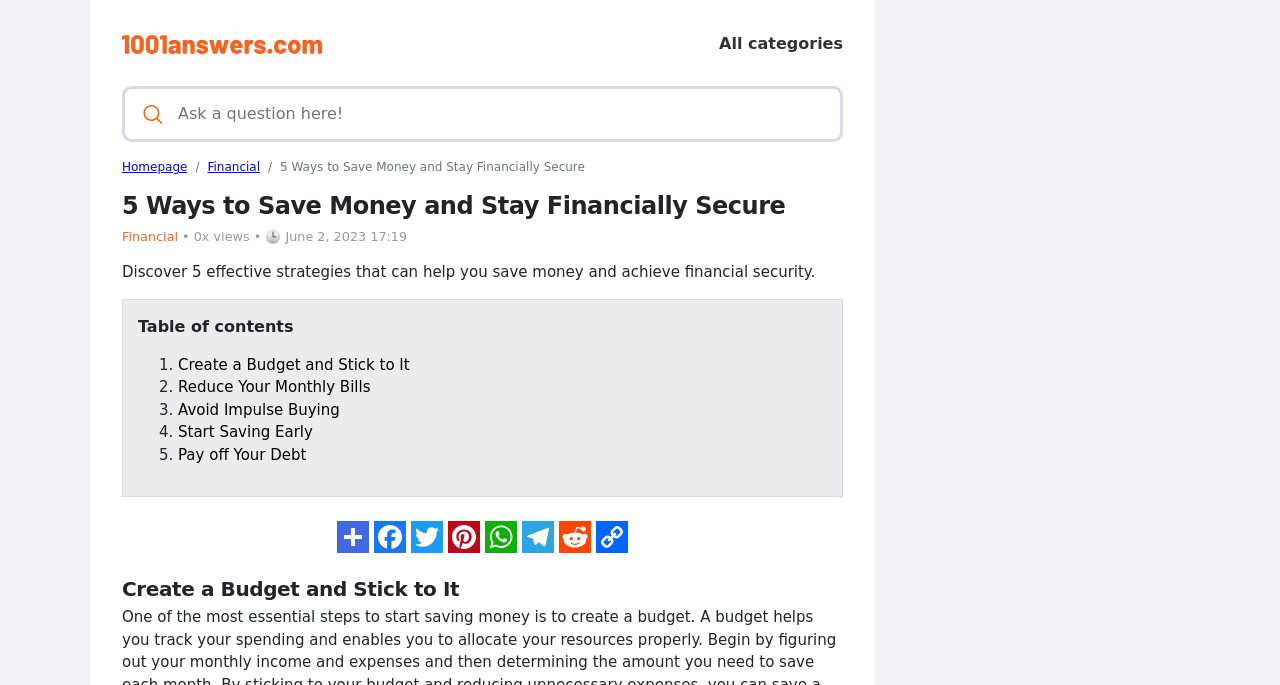Find and extract the text of the primary heading on the webpage.

5 Ways to Save Money and Stay Financially Secure